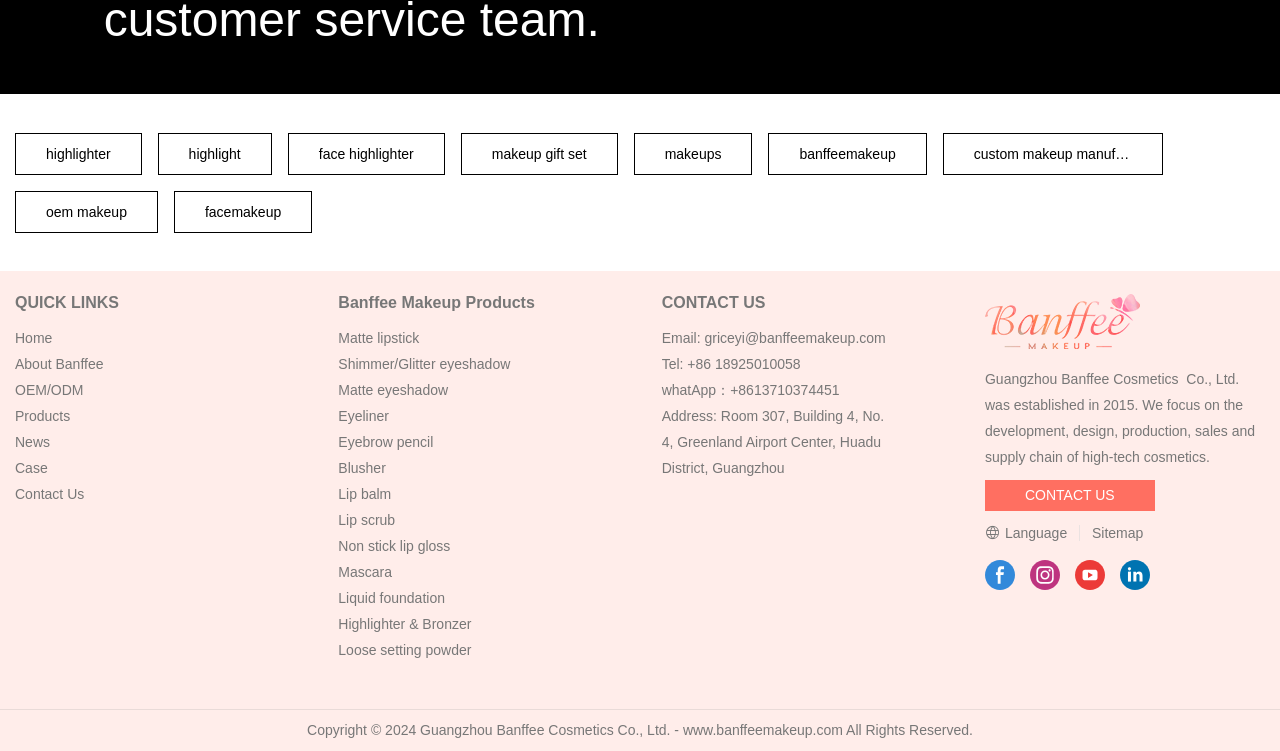Please specify the bounding box coordinates of the area that should be clicked to accomplish the following instruction: "Contact us via email". The coordinates should consist of four float numbers between 0 and 1, i.e., [left, top, right, bottom].

[0.55, 0.44, 0.692, 0.461]